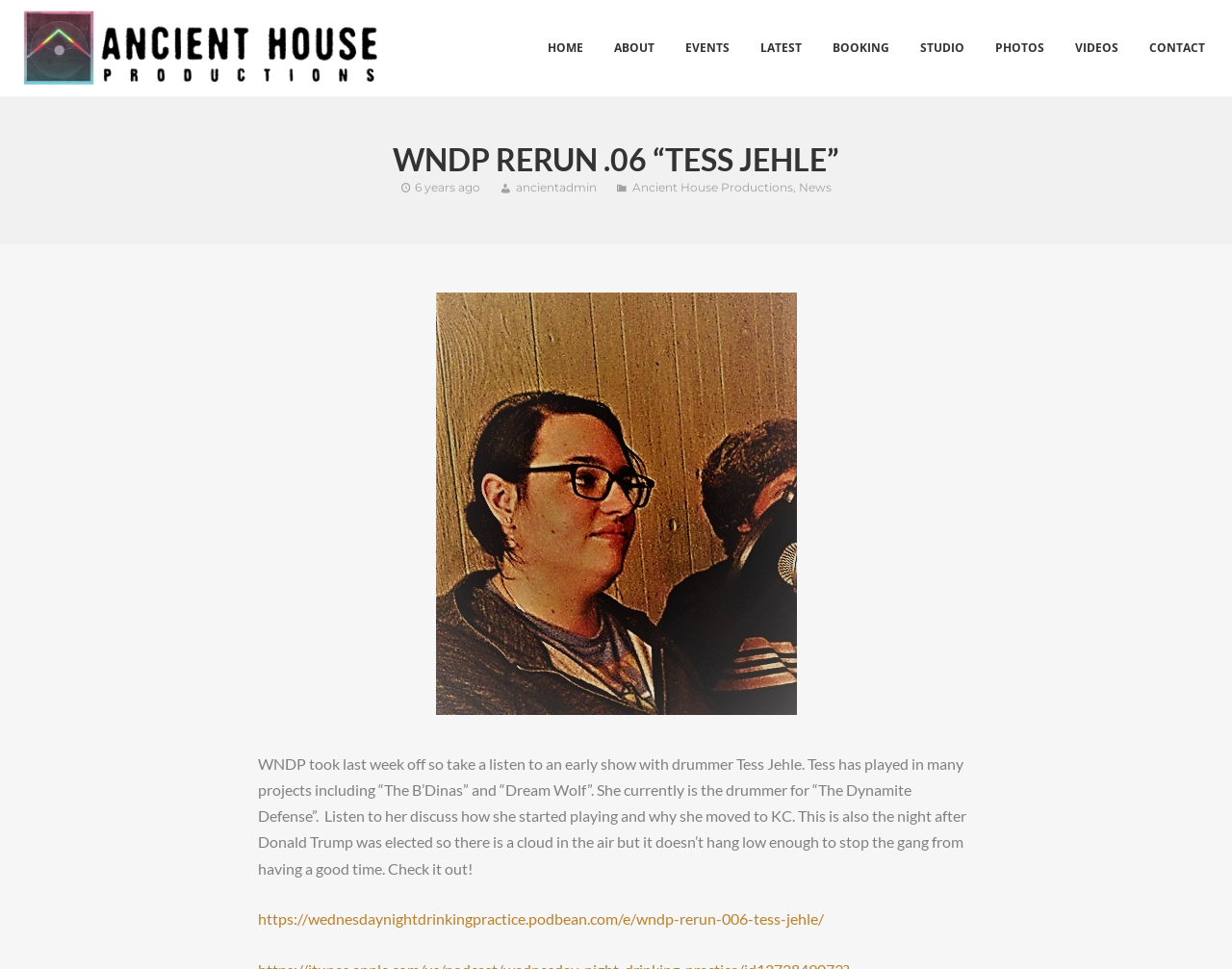Pinpoint the bounding box coordinates for the area that should be clicked to perform the following instruction: "contact Ancient House Productions".

[0.921, 0.0, 0.99, 0.099]